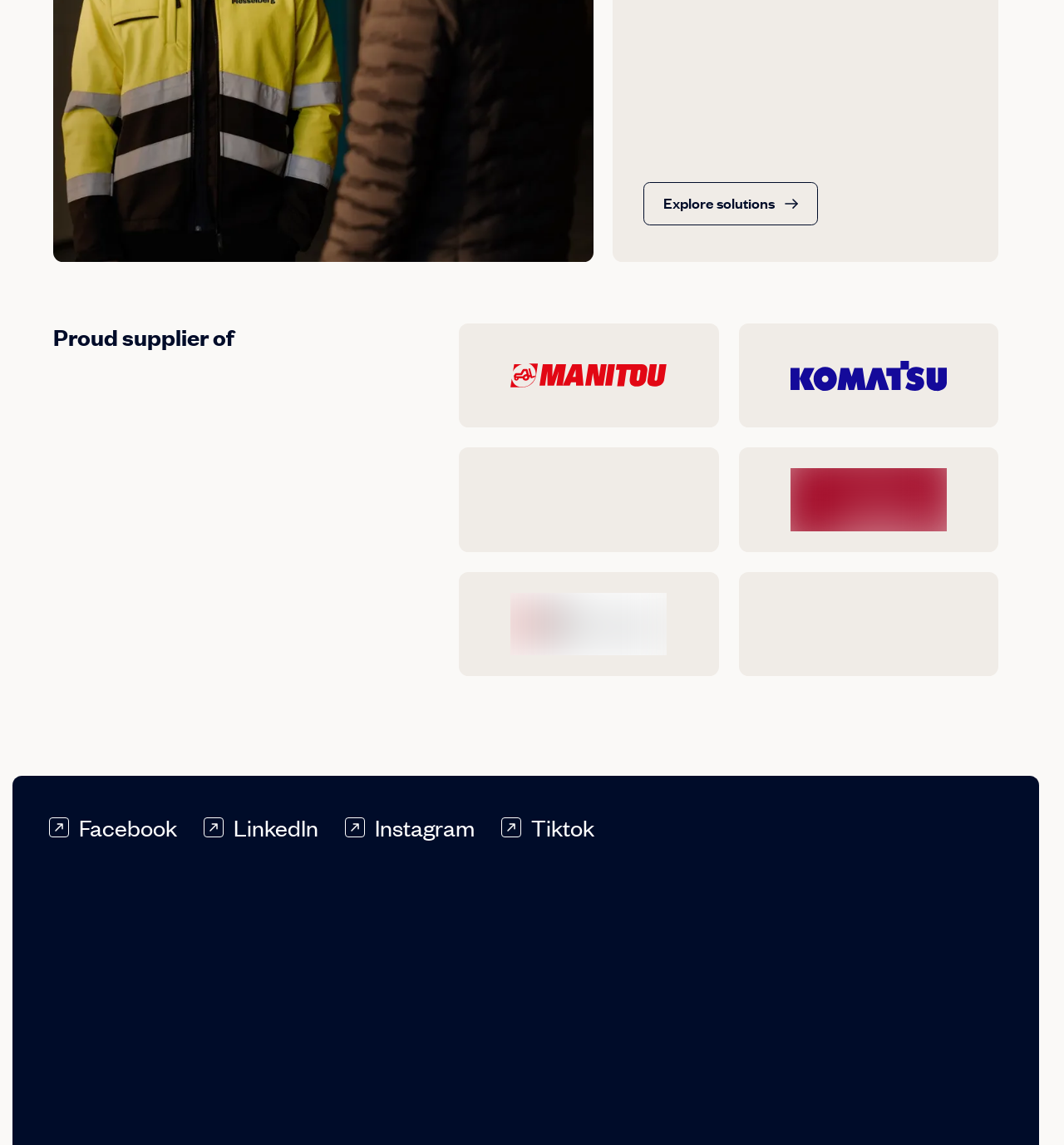Find the bounding box of the element with the following description: "Logitrans". The coordinates must be four float numbers between 0 and 1, formatted as [left, top, right, bottom].

[0.431, 0.499, 0.675, 0.59]